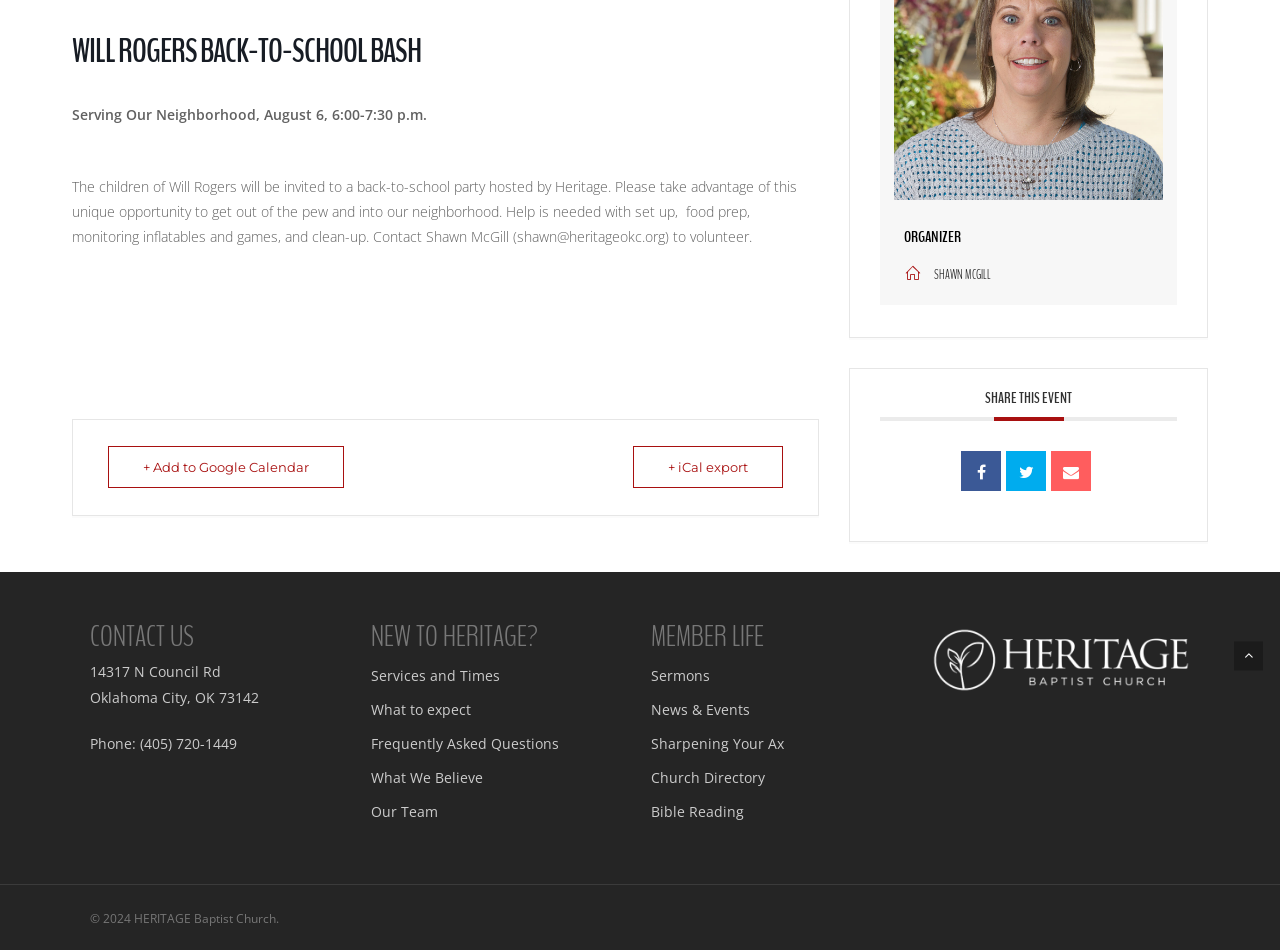Find and provide the bounding box coordinates for the UI element described here: "Bible Reading". The coordinates should be given as four float numbers between 0 and 1: [left, top, right, bottom].

[0.509, 0.841, 0.711, 0.868]